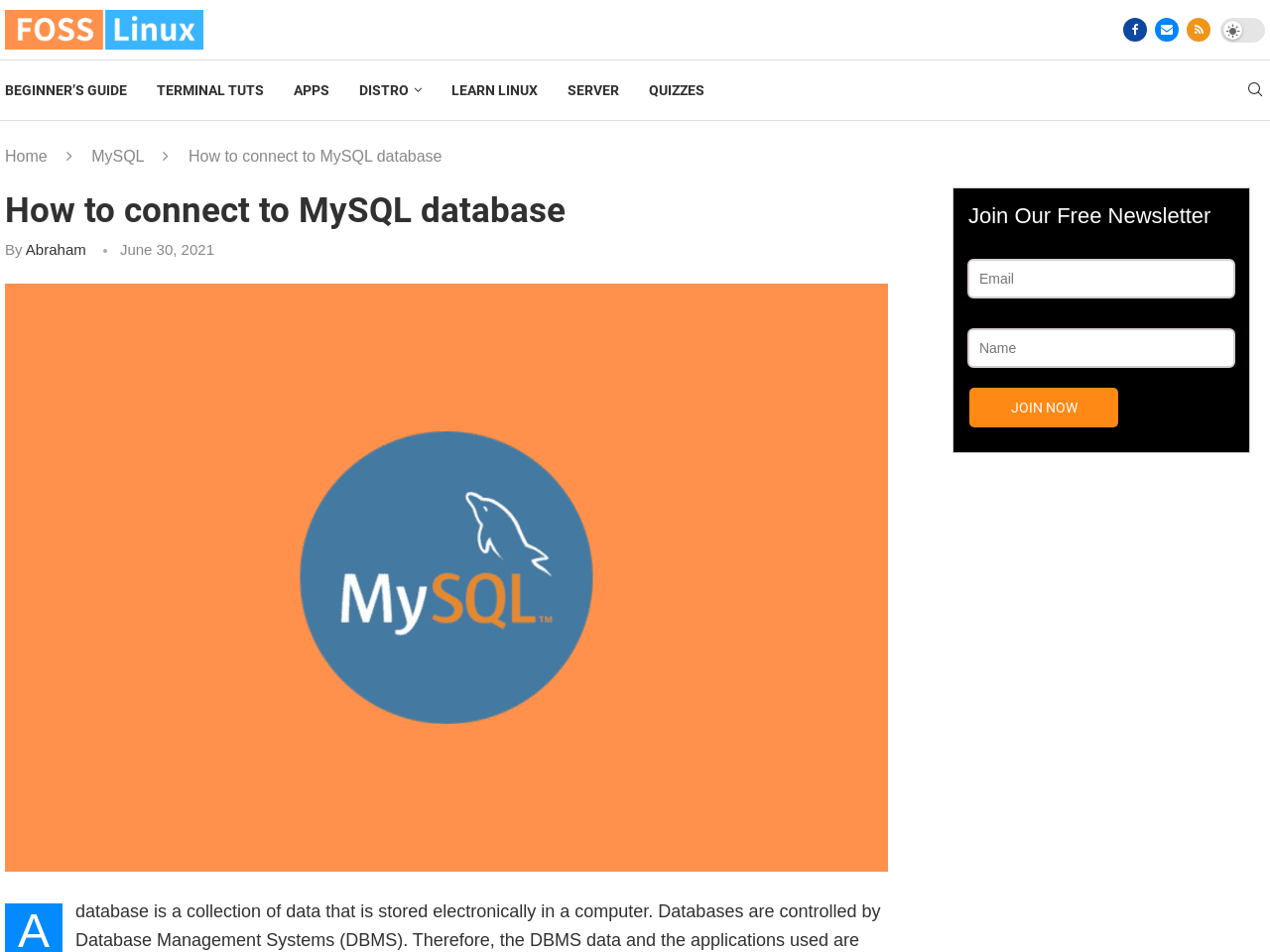Identify and provide the main heading of the webpage.

How to connect to MySQL database